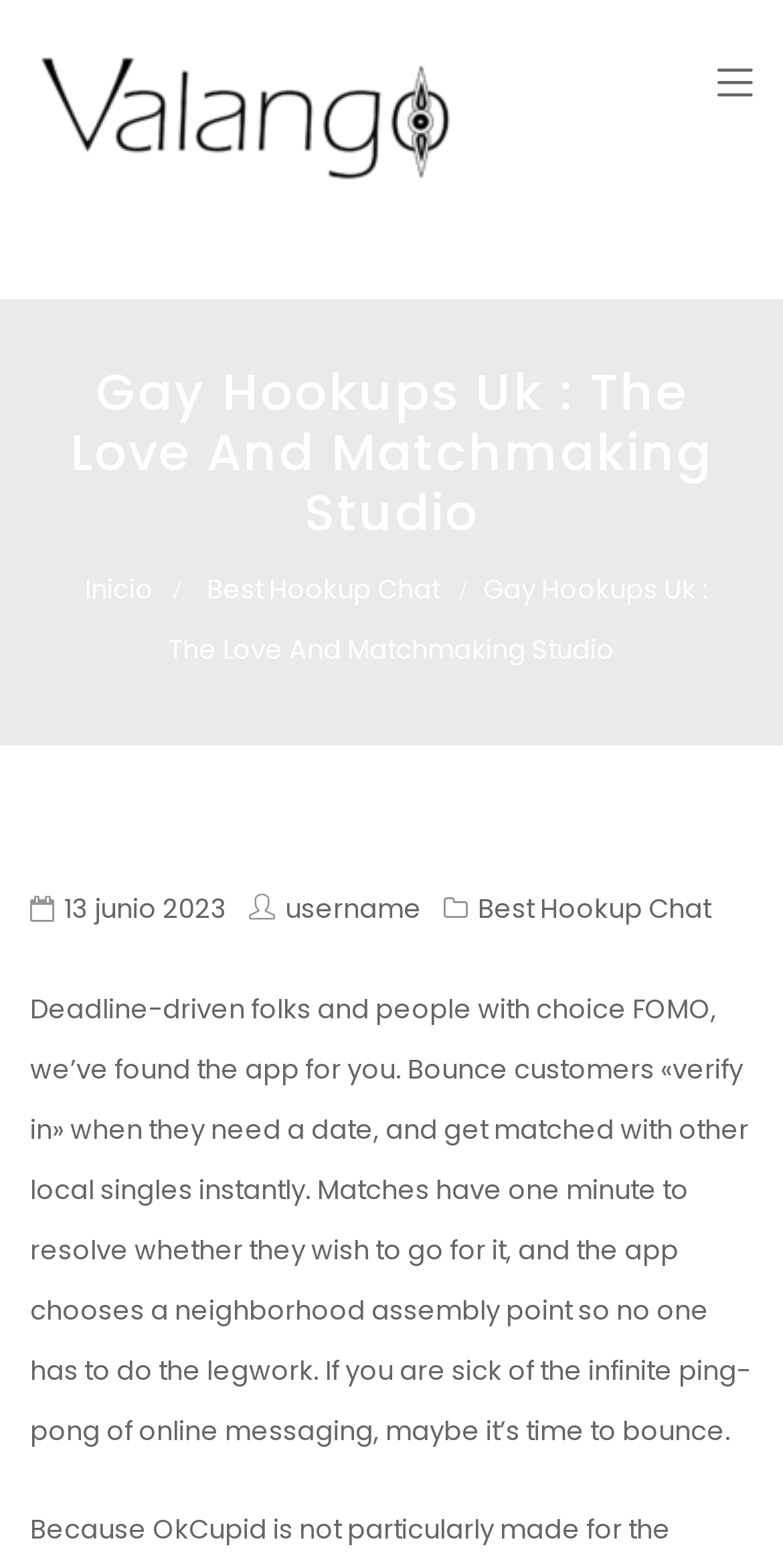Craft a detailed narrative of the webpage's structure and content.

The webpage is about Gay Hookups Uk, a love and matchmaking studio with a focus on glass design. At the top left, there is a link and an image with the text "Glass design". Below this, there is another link with the same text, followed by a static text "Diseño en vidrio" (which means "Glass design" in Spanish). 

The main heading "Gay Hookups Uk : The Love And Matchmaking Studio" is located at the top center of the page. Underneath this heading, there are two links, "Inicio/" and "Best Hookup Chat/", which are positioned side by side. 

The "Best Hookup Chat/" link has several sub-elements. There is a link with the date "13 junio 2023" (June 13, 2023) on the left, followed by a link with a username icon and a link with the text "Best Hookup Chat" on the right. Below these links, there is a paragraph of text that describes the Best Hookup Chat app, which is designed for people who want to quickly find a date. The app allows users to "verify in" when they need a date and get matched with other local singles instantly.